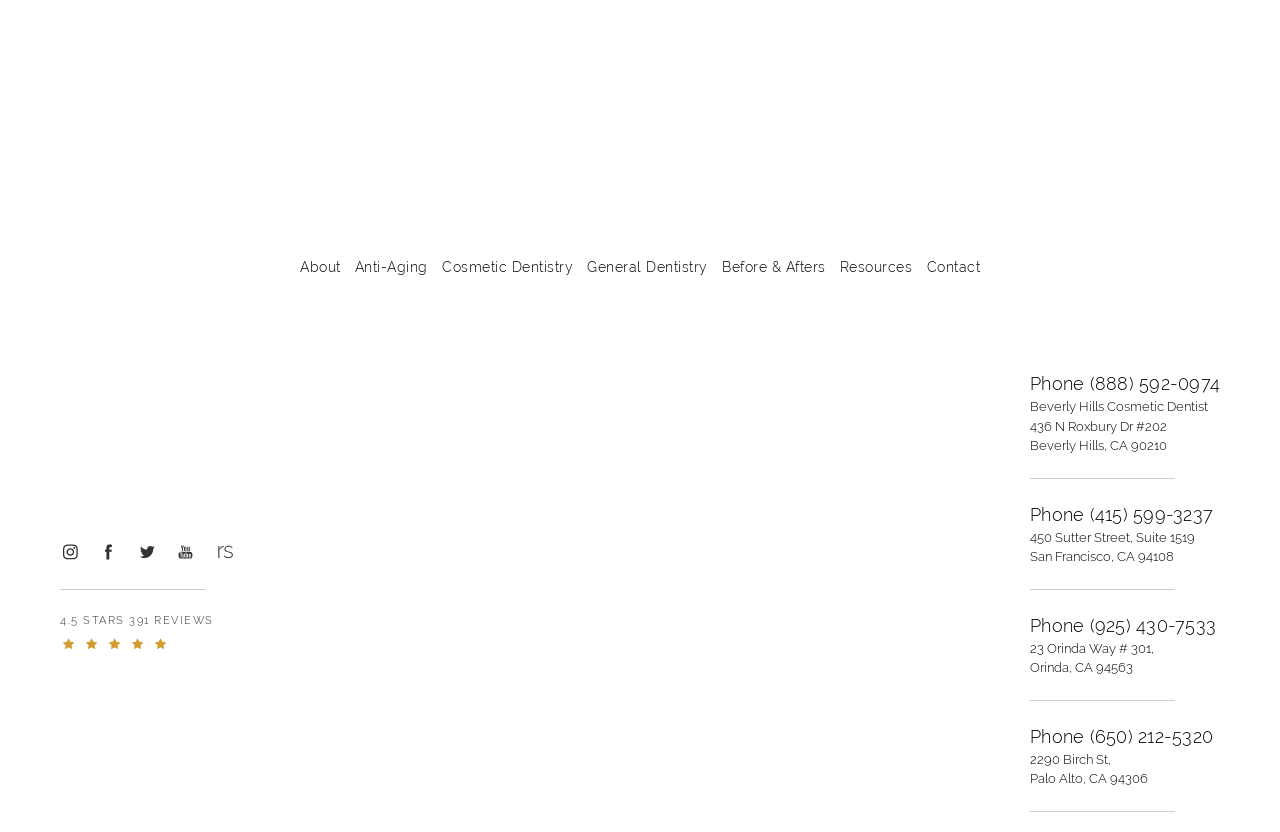Utilize the details in the image to thoroughly answer the following question: What is the address of the Beverly Hills location?

I found the address by looking at the link with the text 'Opens directions in a new tab' and the static text 'Beverly Hills Cosmetic Dentist'. This suggests that the address is for the Beverly Hills location, and it is 436 N Roxbury Dr #202.